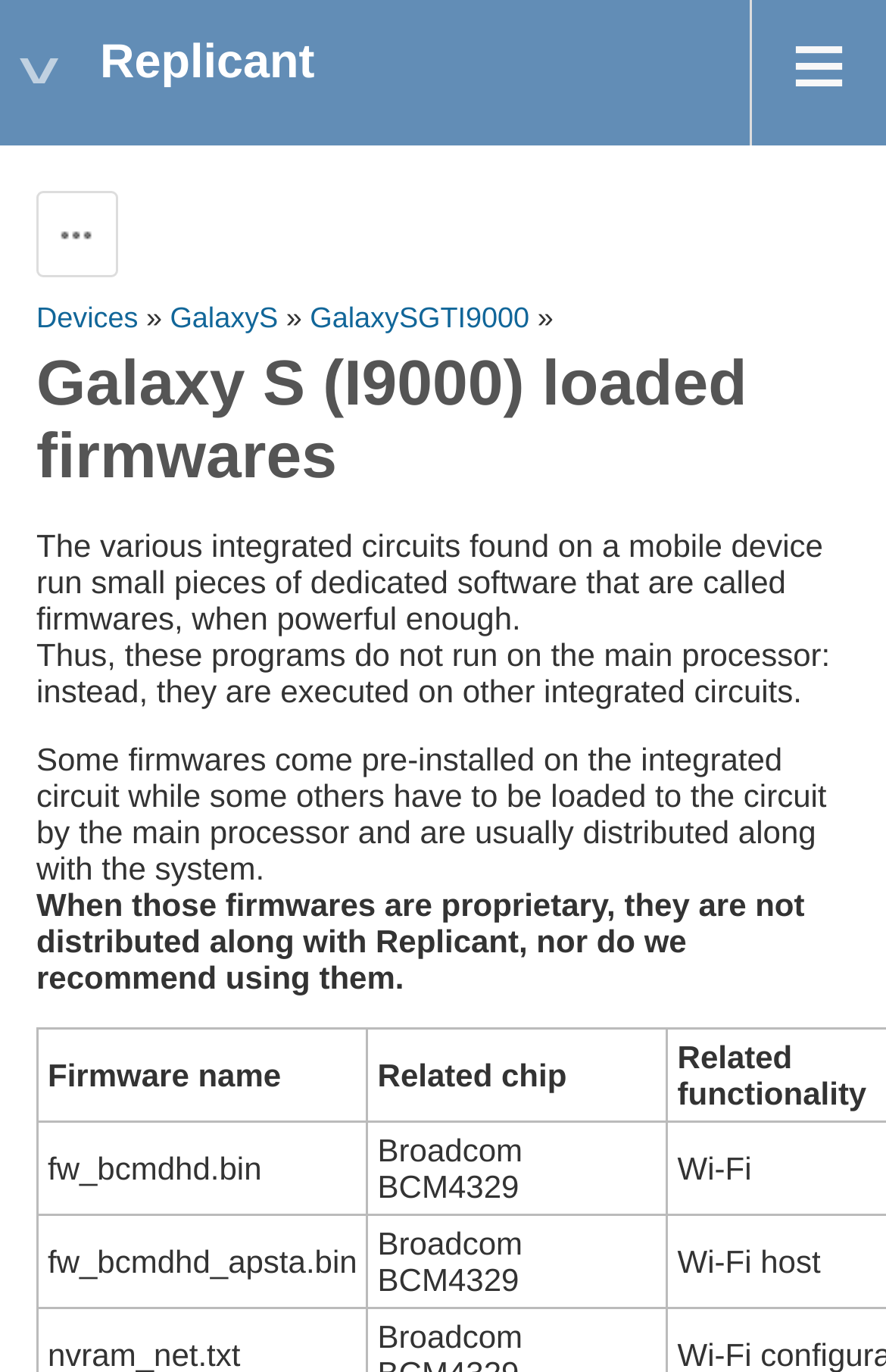Identify the main heading of the webpage and provide its text content.

Galaxy S (I9000) loaded firmwares